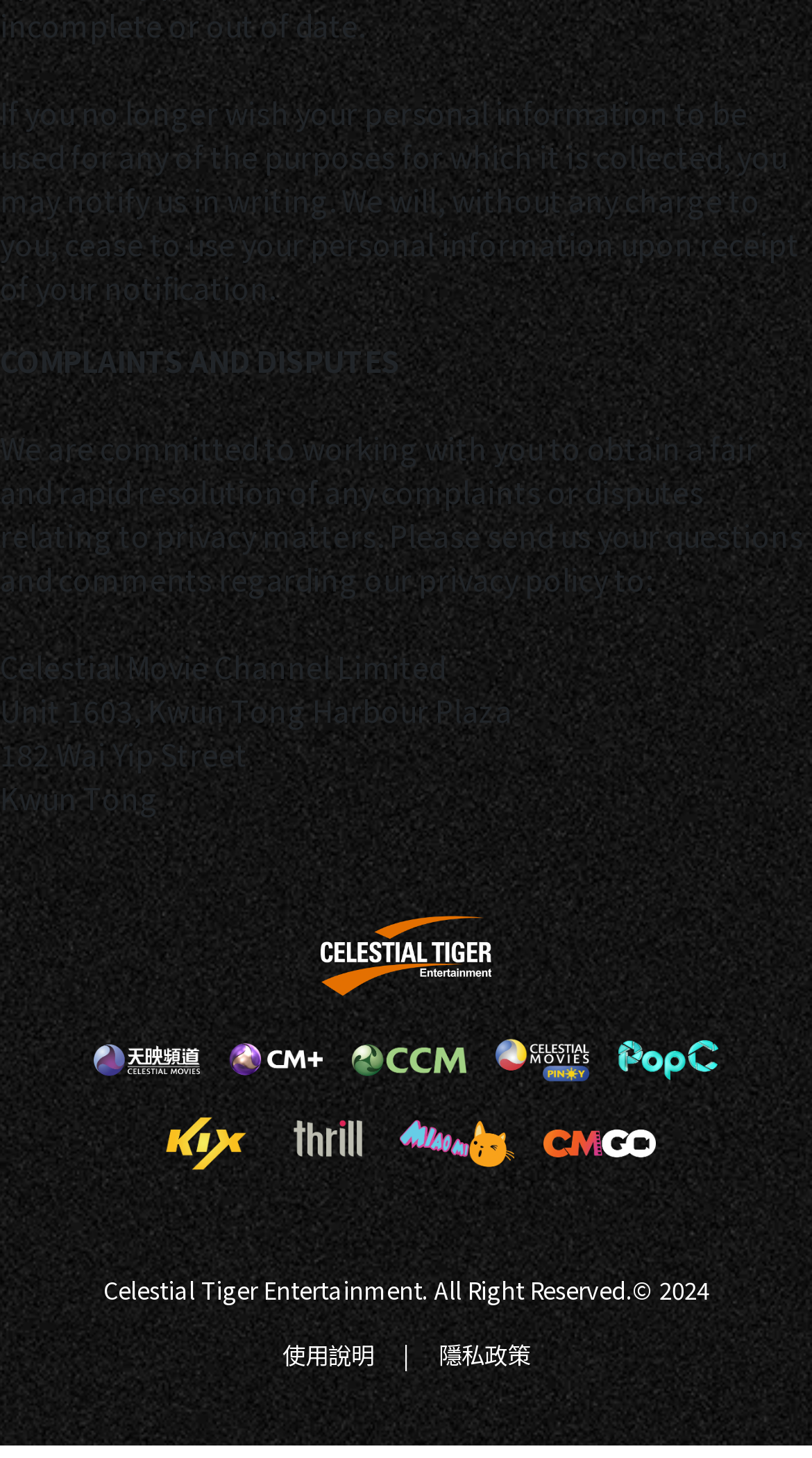What is the copyright year?
Using the image, provide a concise answer in one word or a short phrase.

2024